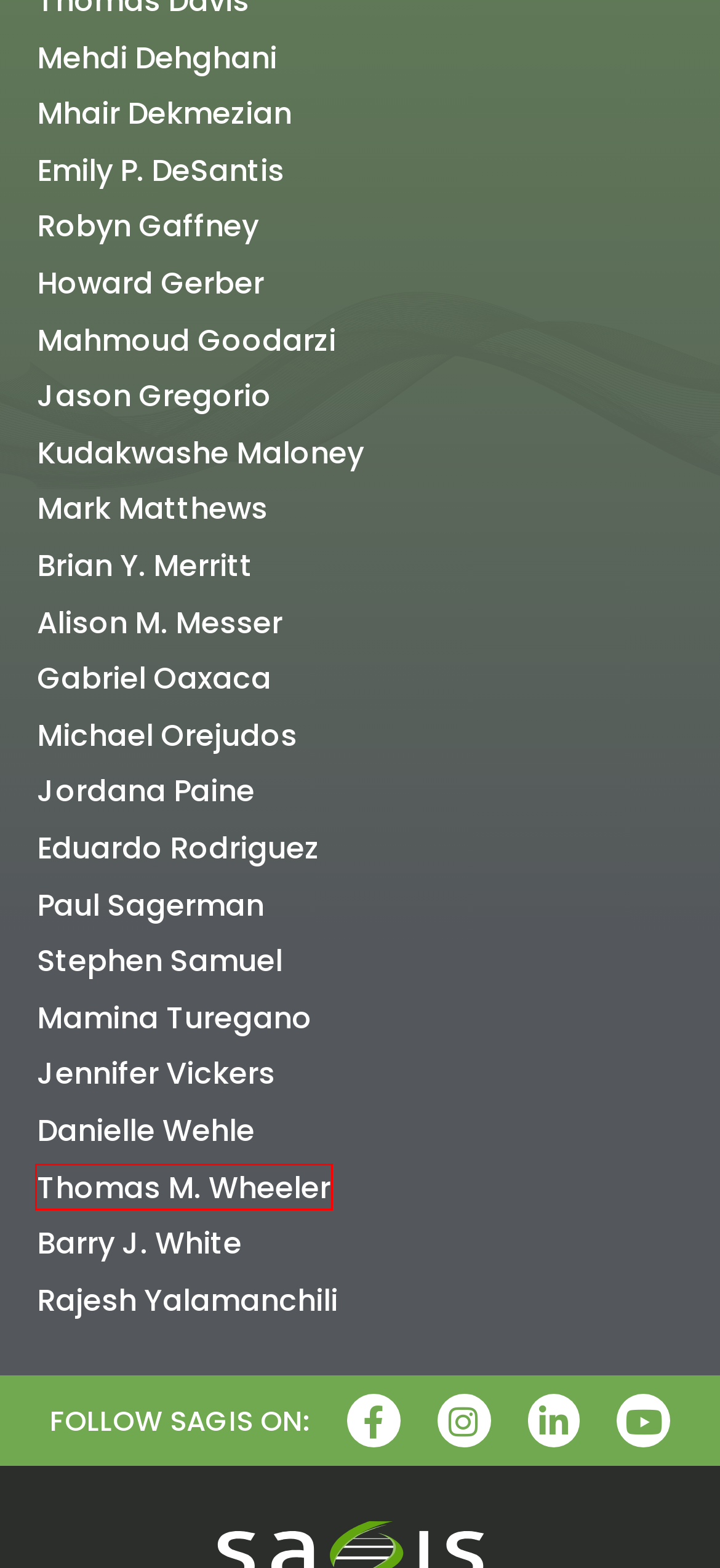Examine the screenshot of a webpage with a red bounding box around a UI element. Select the most accurate webpage description that corresponds to the new page after clicking the highlighted element. Here are the choices:
A. Danielle Wehle - Sagis
B. Robyn Gaffney - Sagis
C. Paul Sagerman - Sagis
D. Kudakwashe Maloney - Sagis
E. Thomas M. Wheeler - Sagis
F. Jordana Paine - Sagis
G. Mhair Dekmezian - Sagis
H. Jennifer Vickers - Sagis

E